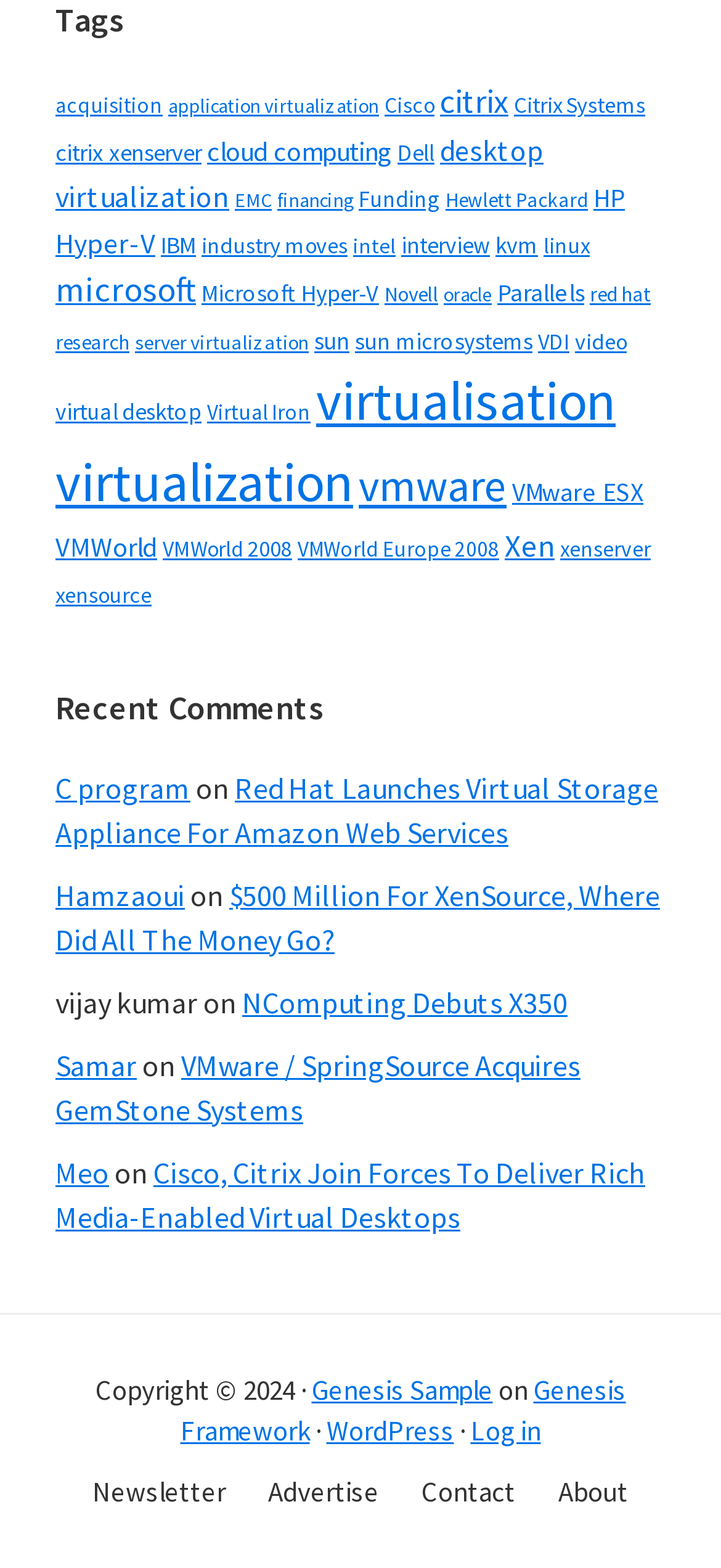Given the following UI element description: "xenserver", find the bounding box coordinates in the webpage screenshot.

[0.777, 0.34, 0.903, 0.358]